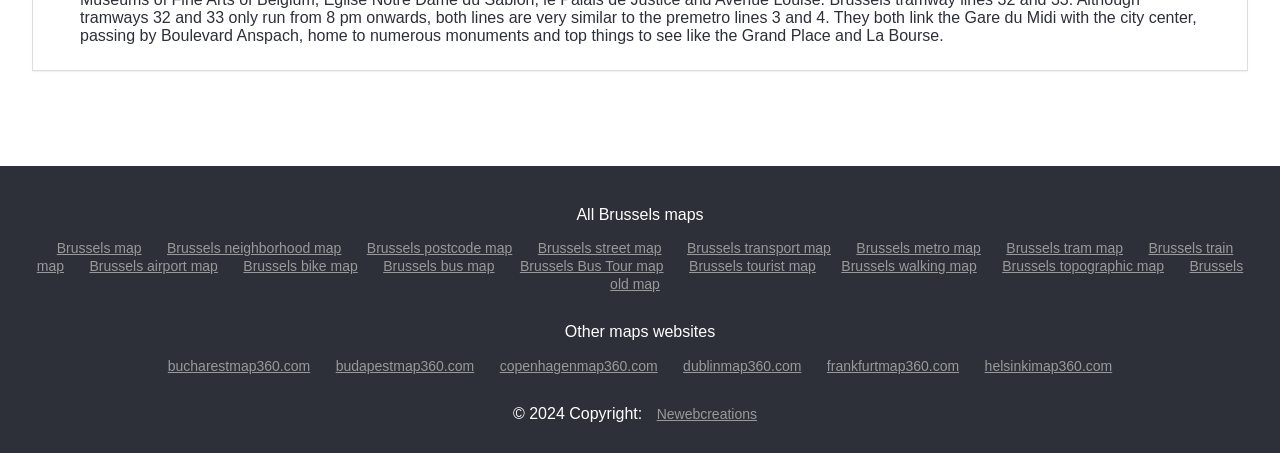Kindly determine the bounding box coordinates of the area that needs to be clicked to fulfill this instruction: "View Brussels map".

[0.037, 0.531, 0.118, 0.566]